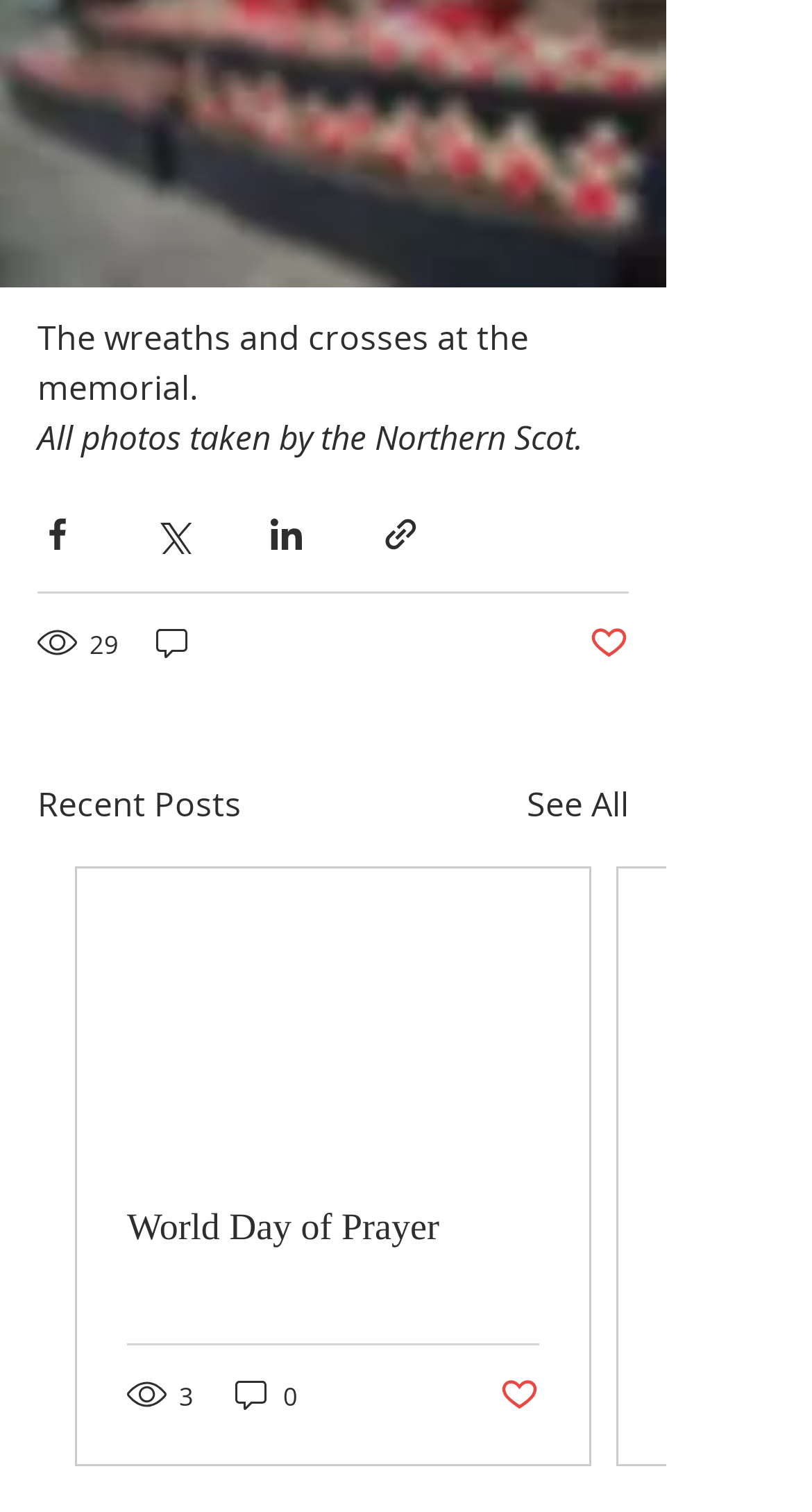Locate the bounding box coordinates of the segment that needs to be clicked to meet this instruction: "Share via Facebook".

[0.046, 0.34, 0.095, 0.366]